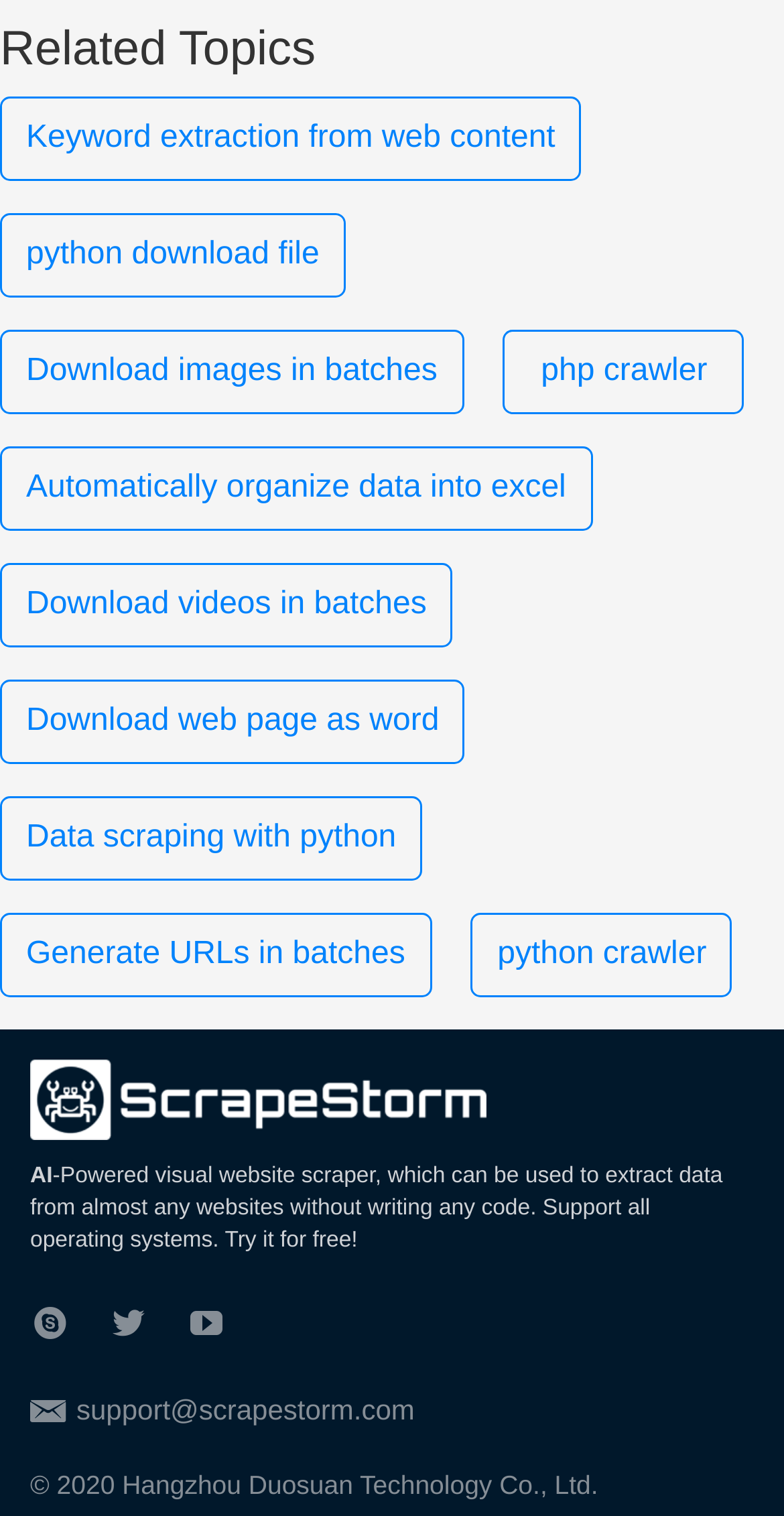Please answer the following question using a single word or phrase: How many links are there under 'Related Topics'?

8